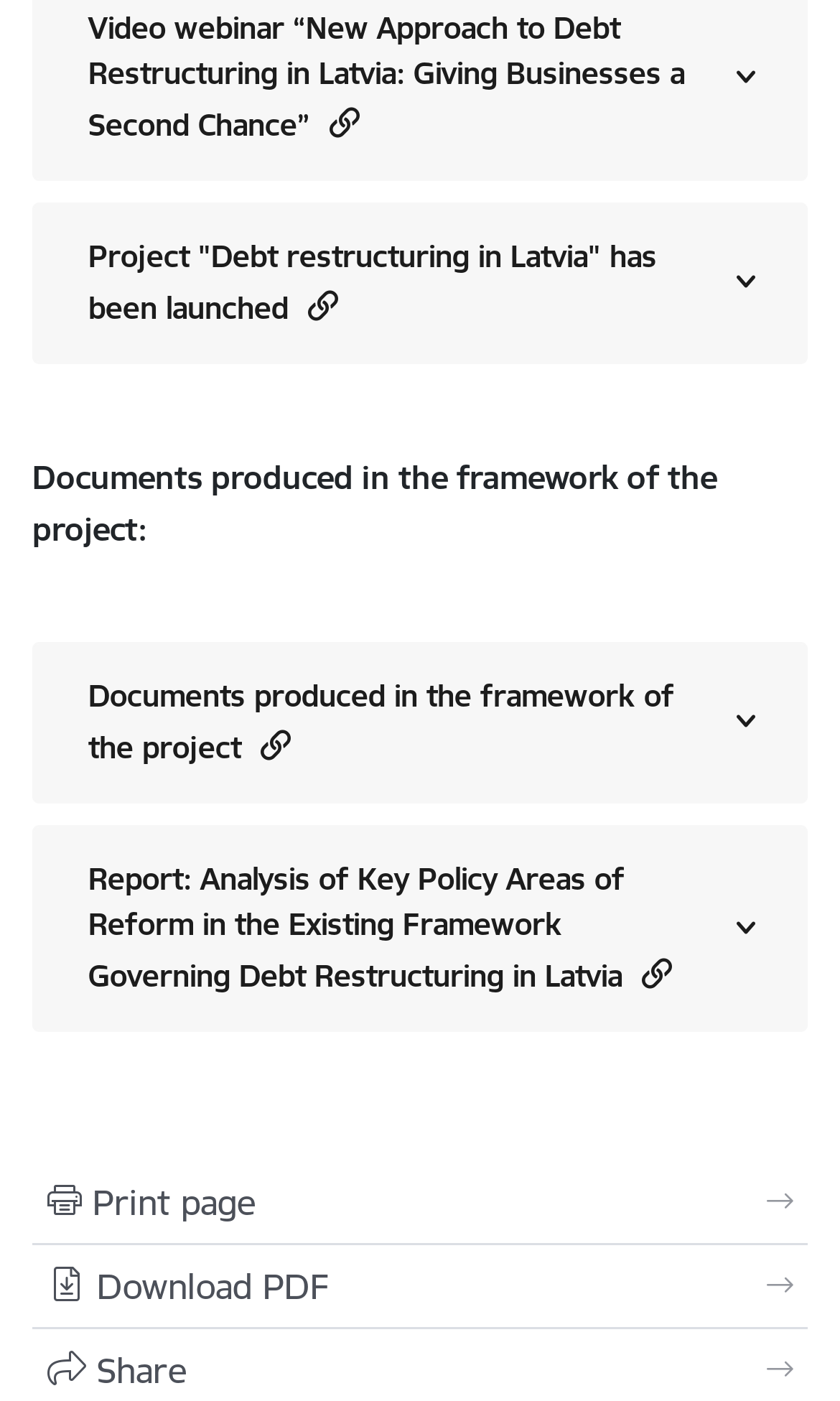Based on the image, provide a detailed response to the question:
How many links are available at the bottom of the webpage?

There are three link elements at the bottom of the webpage, which are 'Print page', 'Download PDF of this page', and 'Share this page'.